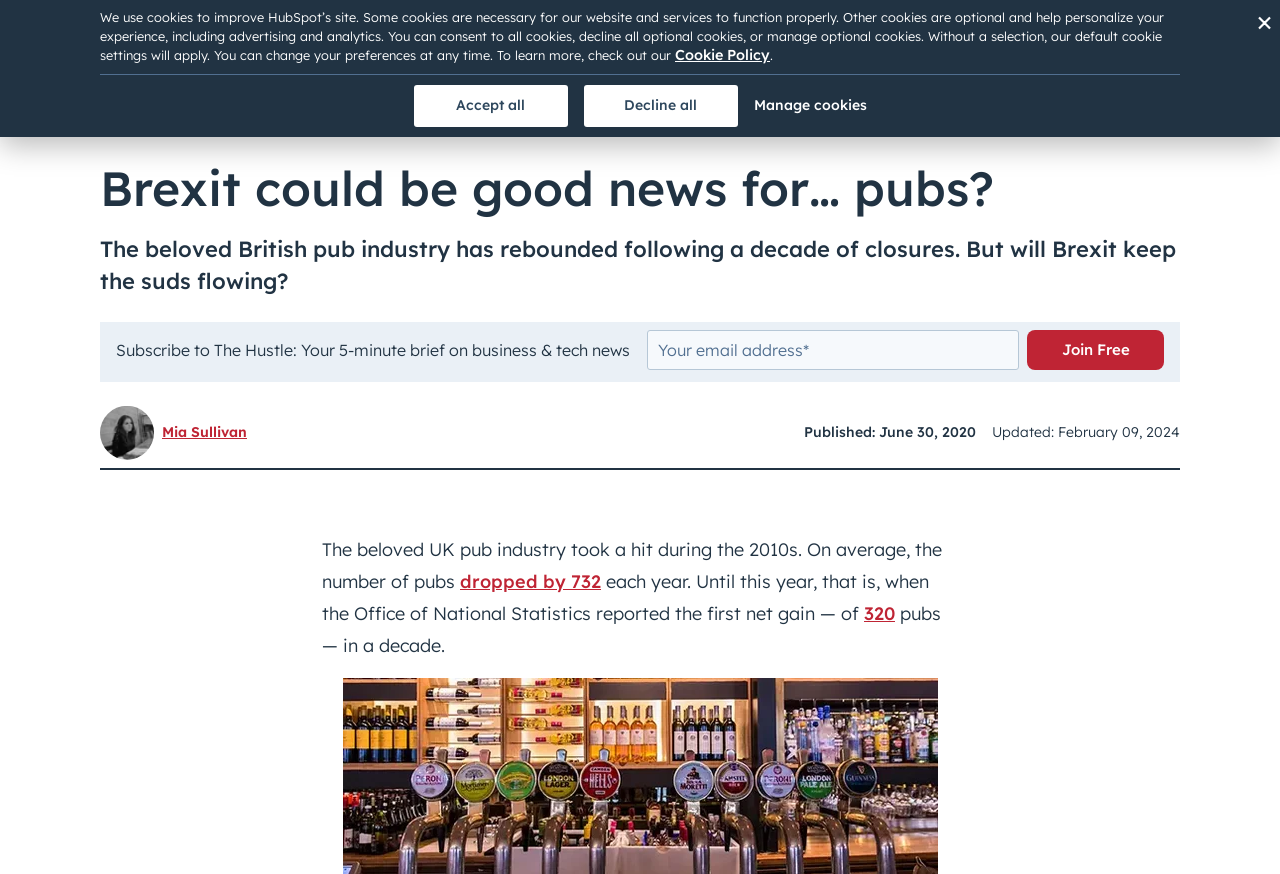Offer a meticulous description of the webpage's structure and content.

This webpage appears to be an article from The Hustle, a business and tech news website. At the top, there is a cookie banner with options to accept, decline, or manage cookies. Below the banner, there is a utility navigation section with a high contrast switch and a "Join Free" link.

The main navigation menu is located below, with links to the HubSpot Blog, News, Videos, Podcasts, Search, and HubSpot Products. Each of these links has a corresponding heading.

The article's title, "Brexit could be good news for… pubs?", is displayed prominently, followed by a subtitle that summarizes the content: "The beloved British pub industry has rebounded following a decade of closures. But will Brexit keep the suds flowing?".

On the right side of the page, there is a section to subscribe to The Hustle's newsletter, with a required email field and a "Join Free" button.

The article's content begins below, with a brief introduction and a photo of the author, Mia Sullivan. The publication and update dates are also displayed. The main article text discusses the UK pub industry, citing statistics and providing links to relevant data.

Overall, the webpage has a clean and organized layout, with clear headings and concise text. The navigation menu and subscription section are easily accessible, and the article's content is well-structured and easy to follow.